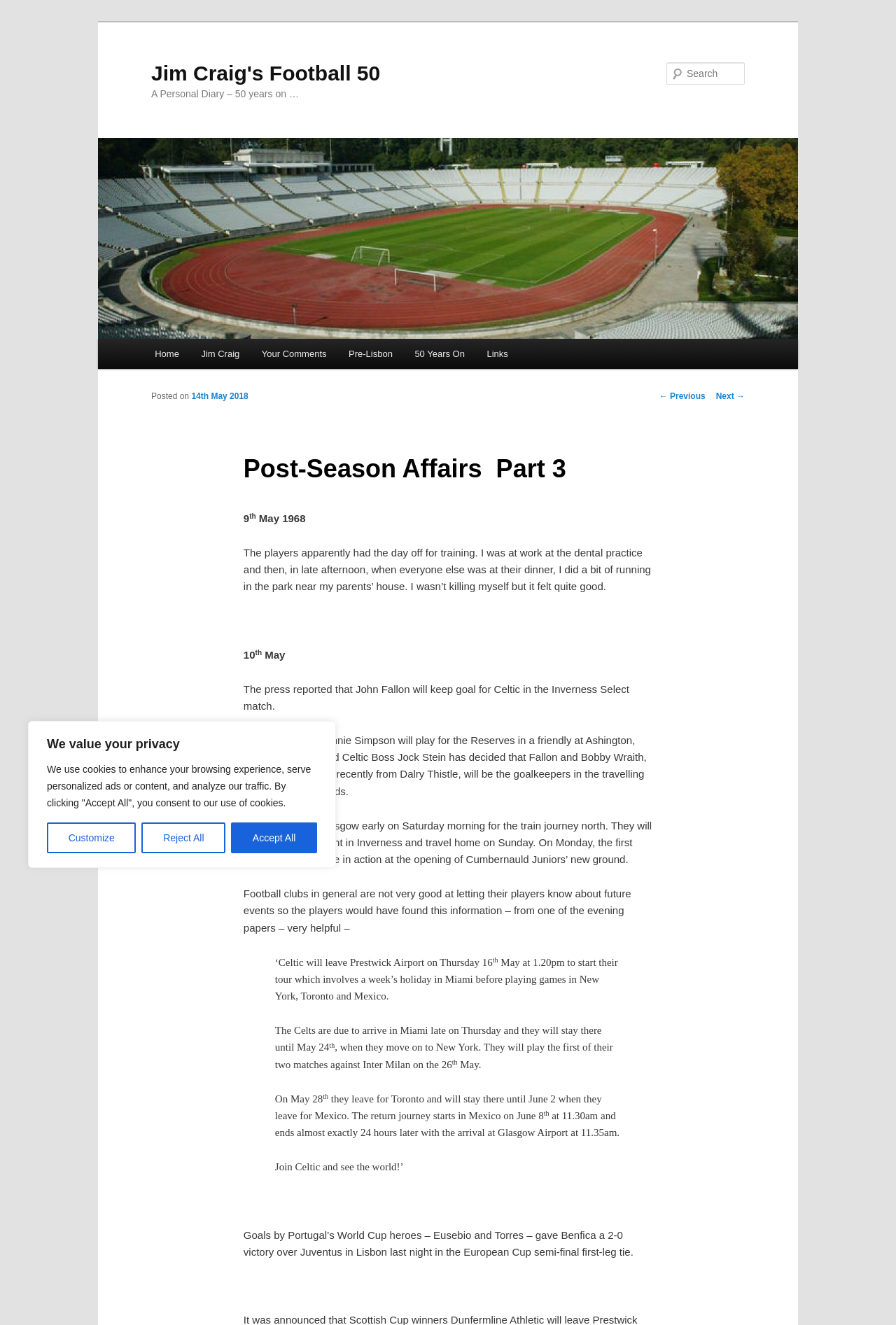Please identify the bounding box coordinates of the region to click in order to complete the given instruction: "Go to next post". The coordinates should be four float numbers between 0 and 1, i.e., [left, top, right, bottom].

[0.799, 0.295, 0.831, 0.303]